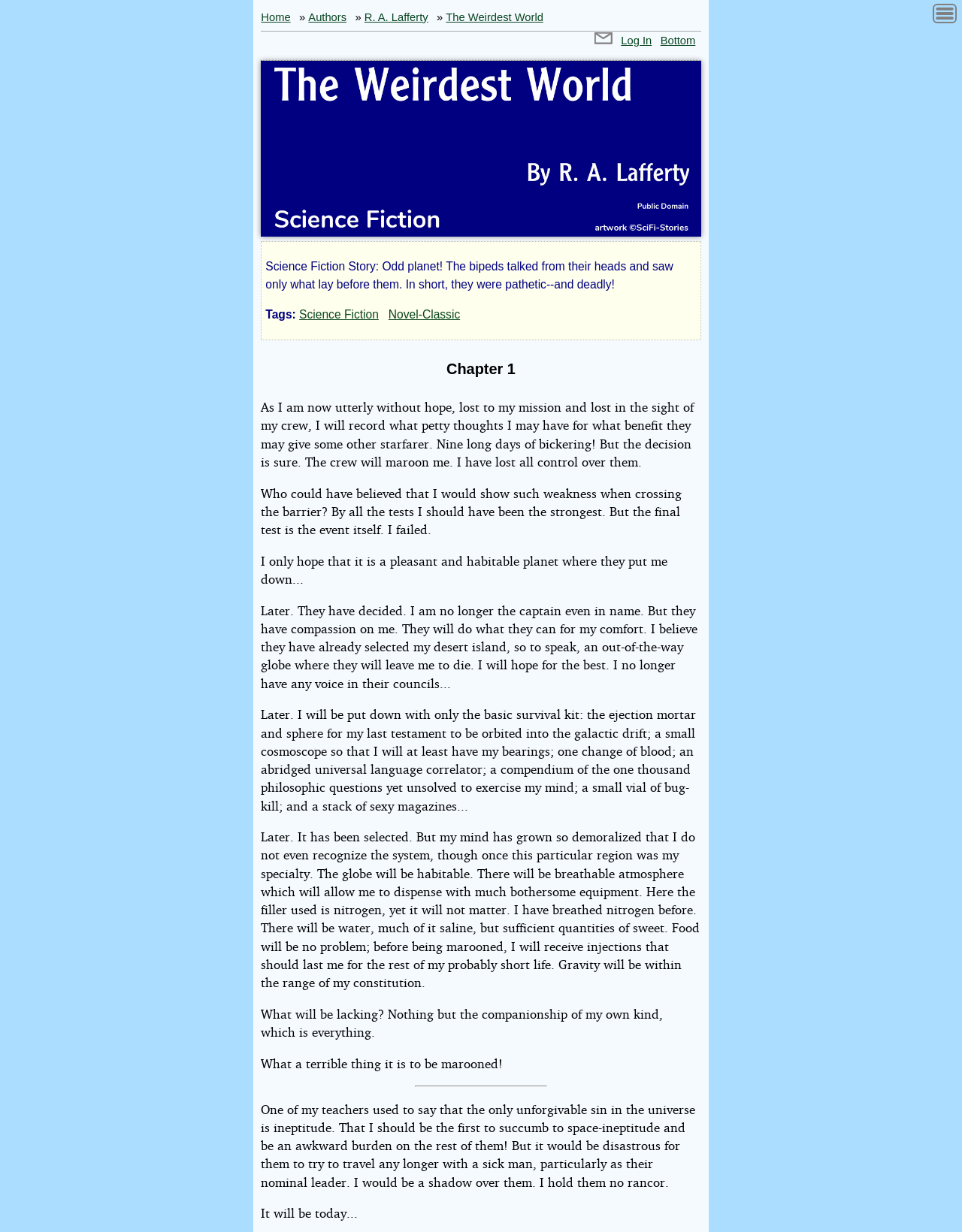Find the bounding box coordinates for the UI element that matches this description: "The Weirdest World".

[0.464, 0.006, 0.565, 0.021]